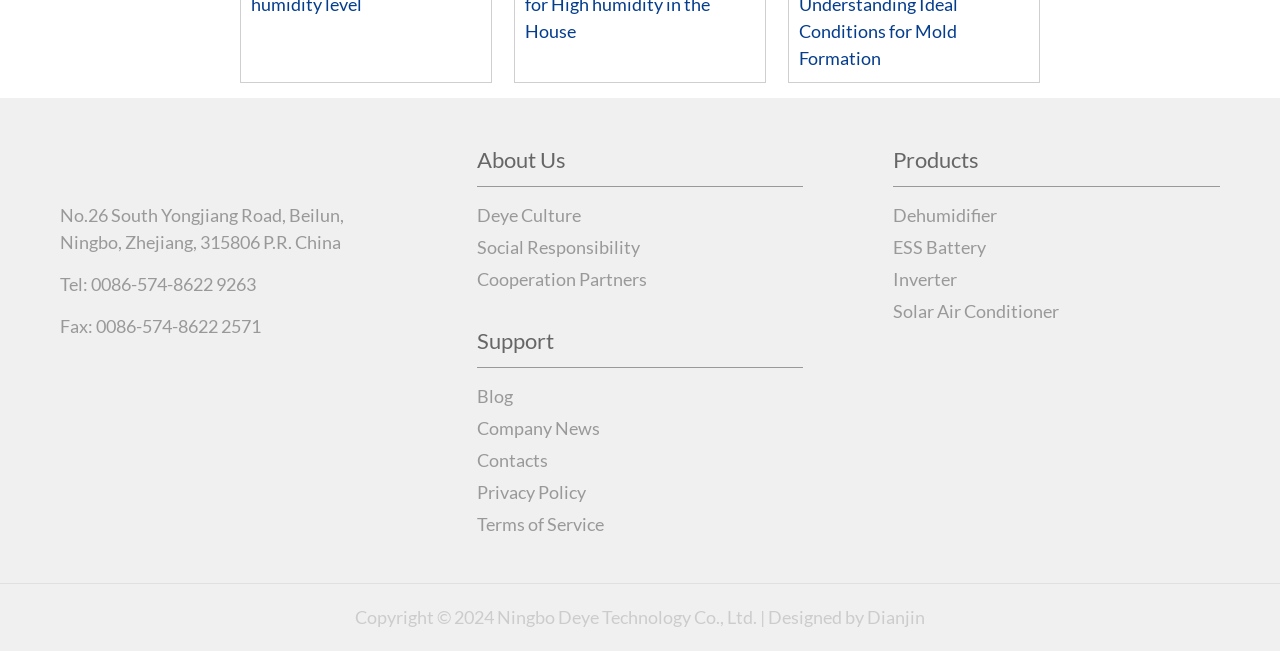Please provide a detailed answer to the question below based on the screenshot: 
What is the company's address?

I found the company's address by looking at the StaticText element with the text 'No.26 South Yongjiang Road, Beilun, Ningbo, Zhejiang, 315806 P.R. China' which is located in the complementary element with ID 142.